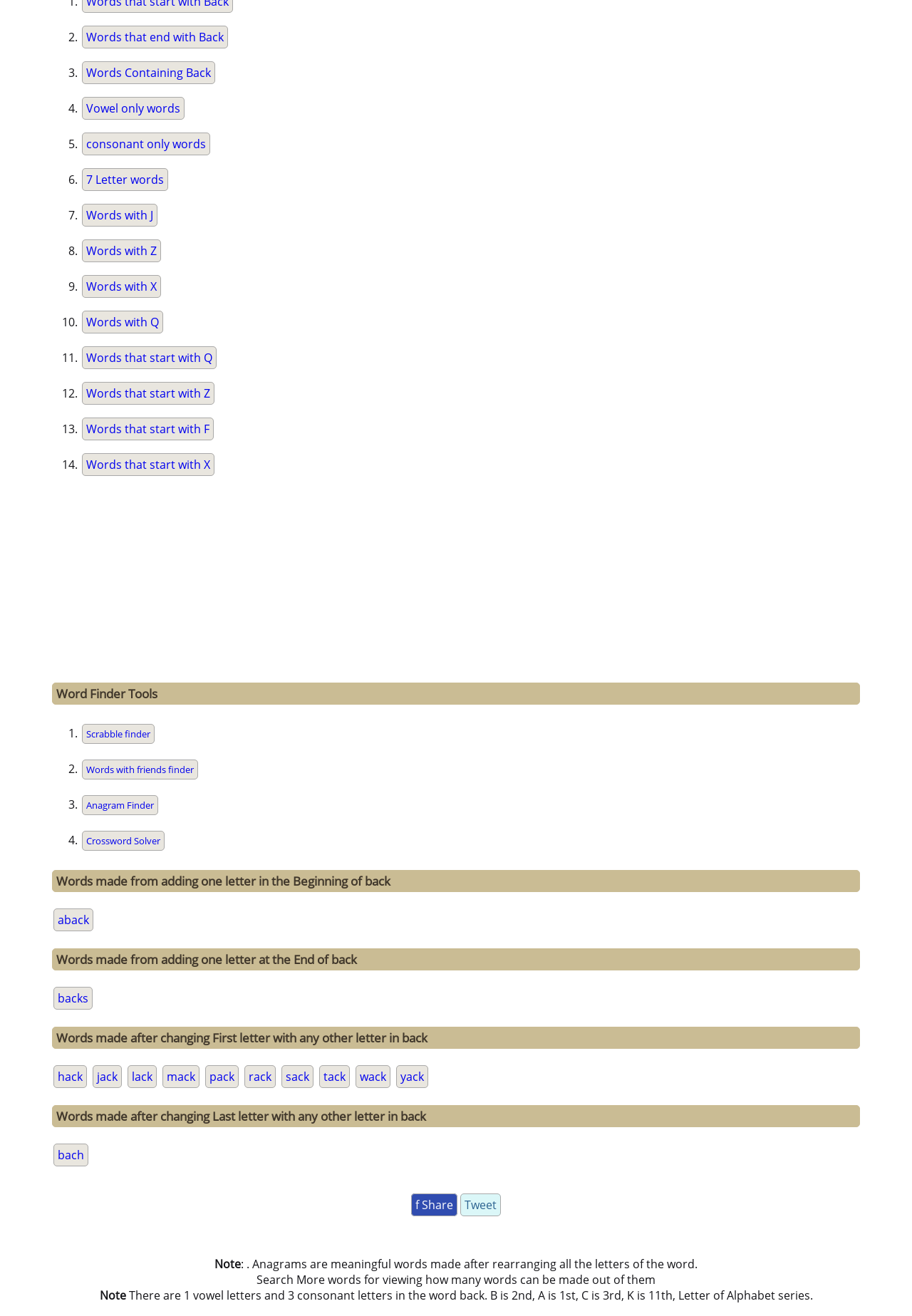Using the given description, provide the bounding box coordinates formatted as (top-left x, top-left y, bottom-right x, bottom-right y), with all values being floating point numbers between 0 and 1. Description: 281.968.8066

None